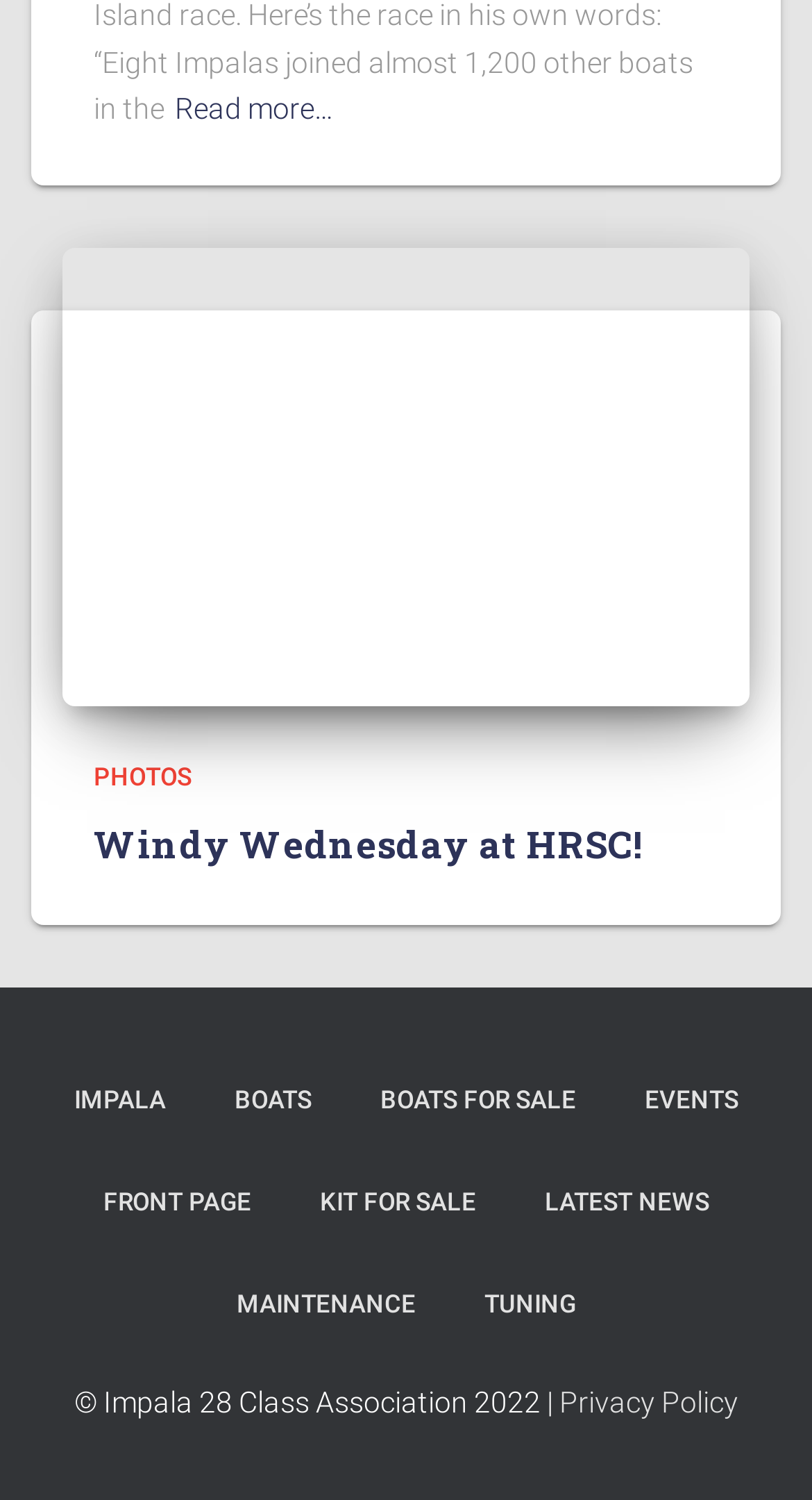Please identify the bounding box coordinates of the clickable area that will allow you to execute the instruction: "Check out the events".

[0.755, 0.699, 0.947, 0.768]